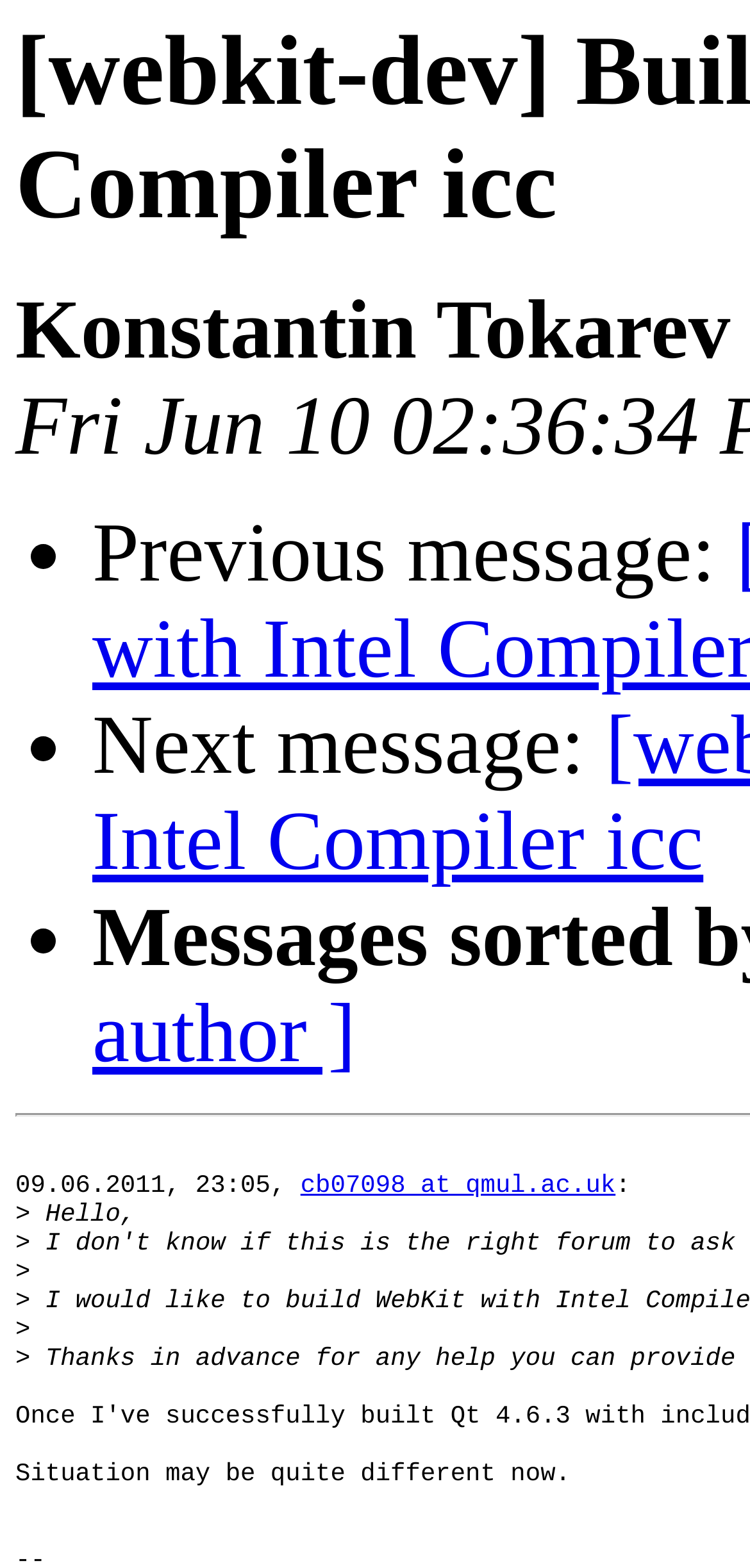Answer in one word or a short phrase: 
How many navigation links are there?

3